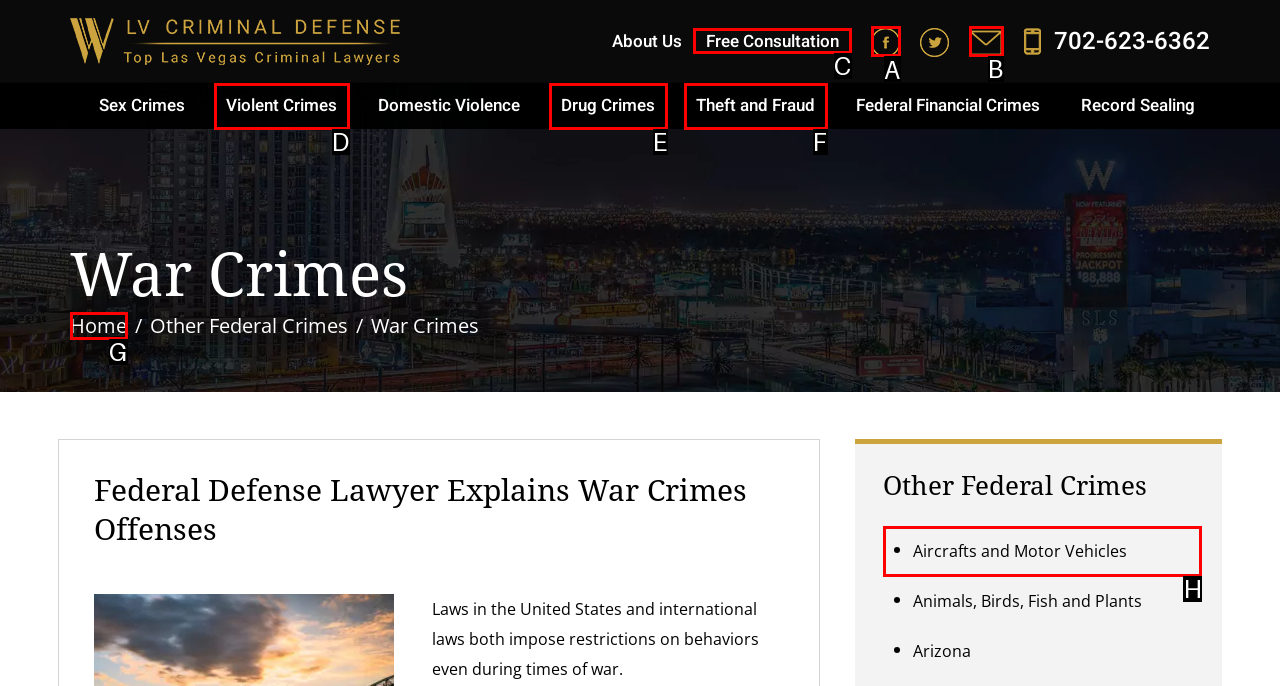Tell me which UI element to click to fulfill the given task: Click the Free Consultation link. Respond with the letter of the correct option directly.

C